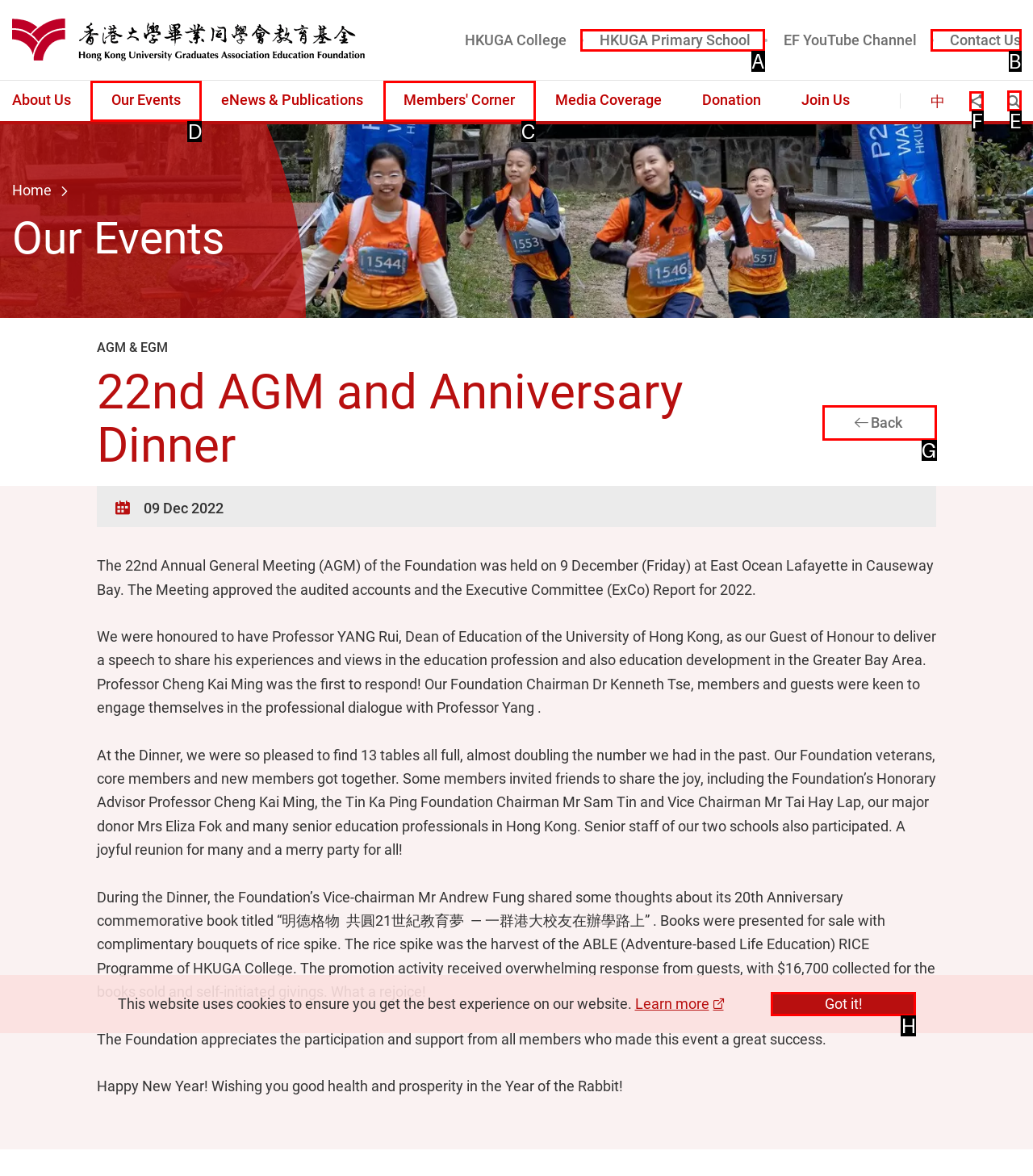Identify the HTML element I need to click to complete this task: Click the 'Our Events' link Provide the option's letter from the available choices.

D